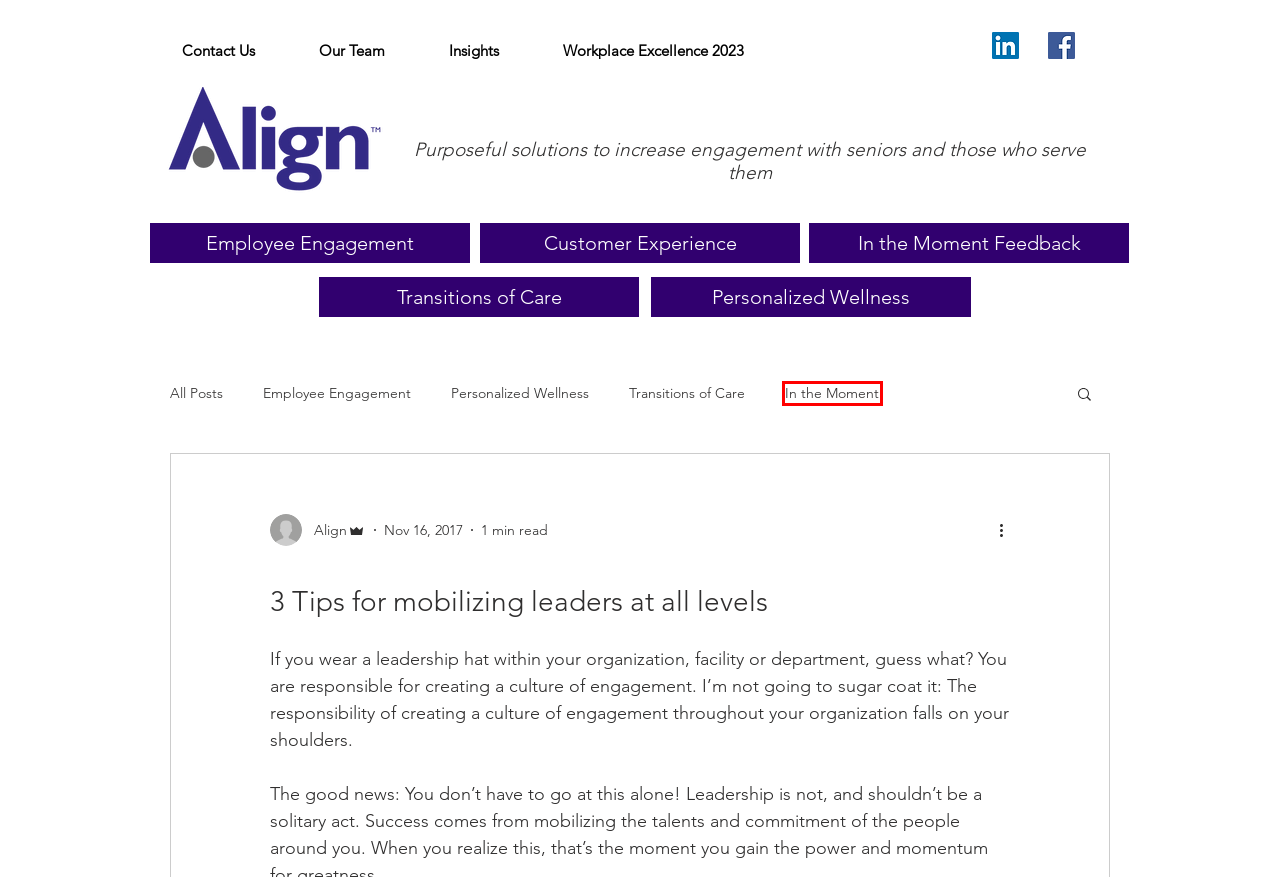Analyze the given webpage screenshot and identify the UI element within the red bounding box. Select the webpage description that best matches what you expect the new webpage to look like after clicking the element. Here are the candidates:
A. In the Moment
B. Personalized Wellness
C. Blog | Align
D. Employee Engagement
E. Transitions of Care
F. Workplace Excellence 2023 | Align
G. Listening: The other side of crisis communication
H. Engage Seniors & Those That Serve Them | Align

A